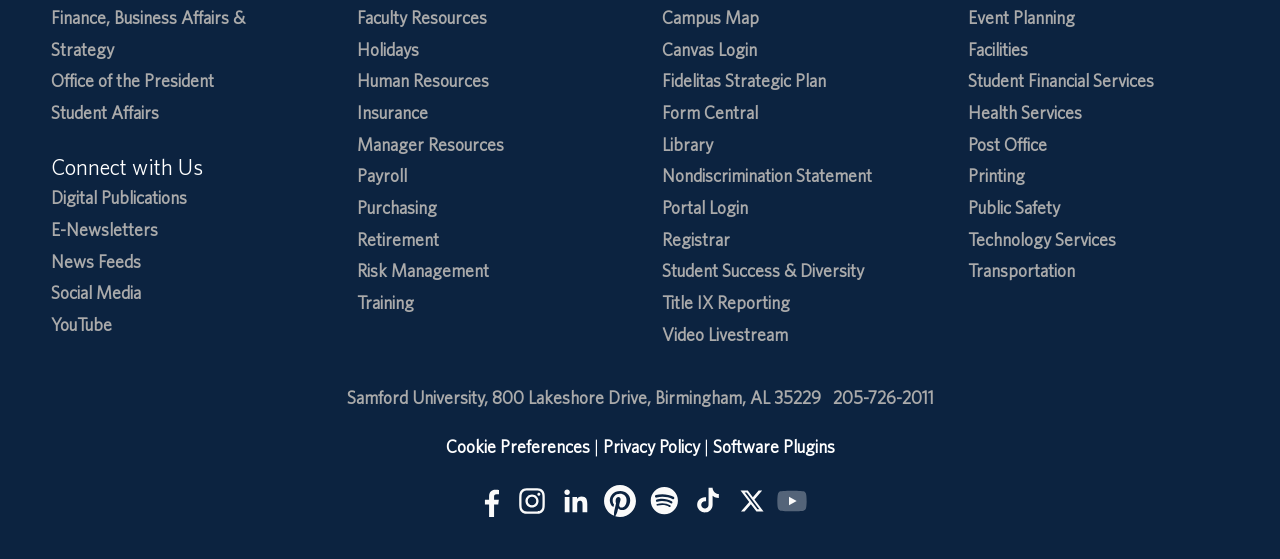Find the bounding box coordinates of the element to click in order to complete the given instruction: "Follow us on Facebook."

[0.368, 0.865, 0.395, 0.926]